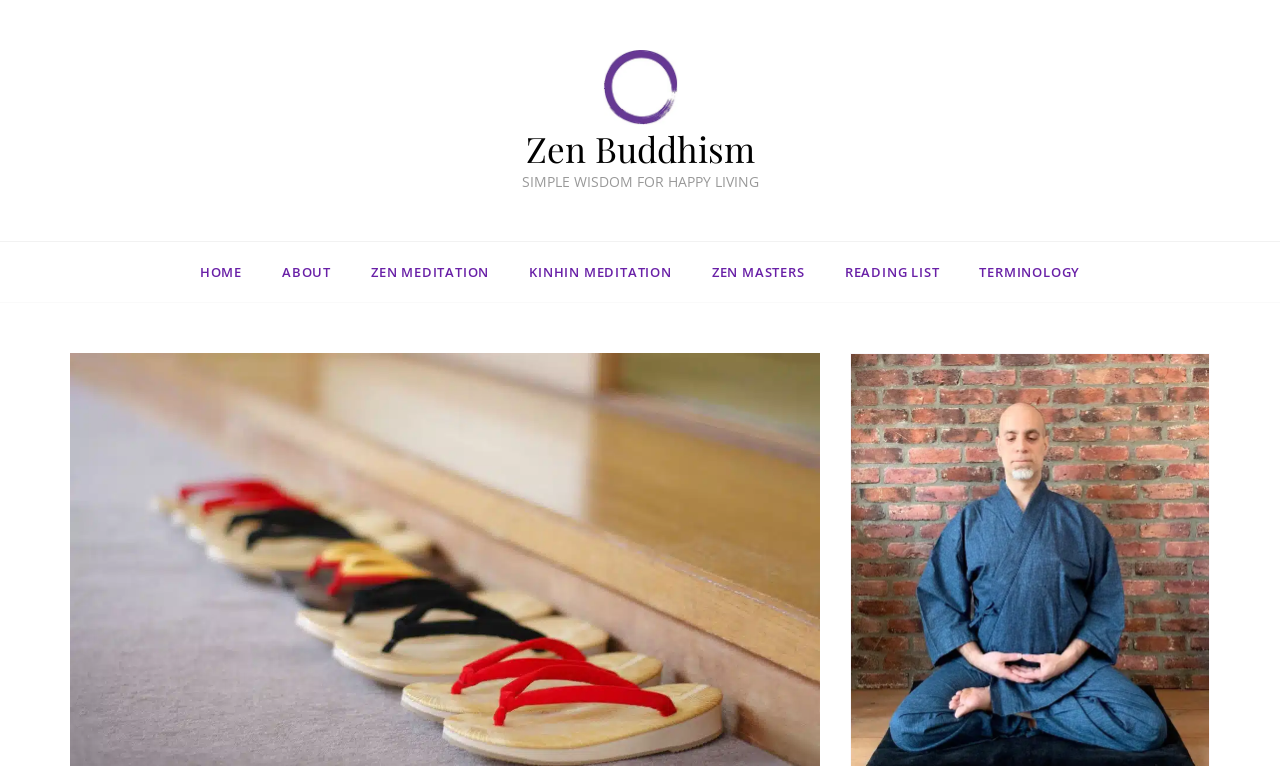Determine the bounding box coordinates for the region that must be clicked to execute the following instruction: "go to HOME page".

[0.156, 0.316, 0.205, 0.394]